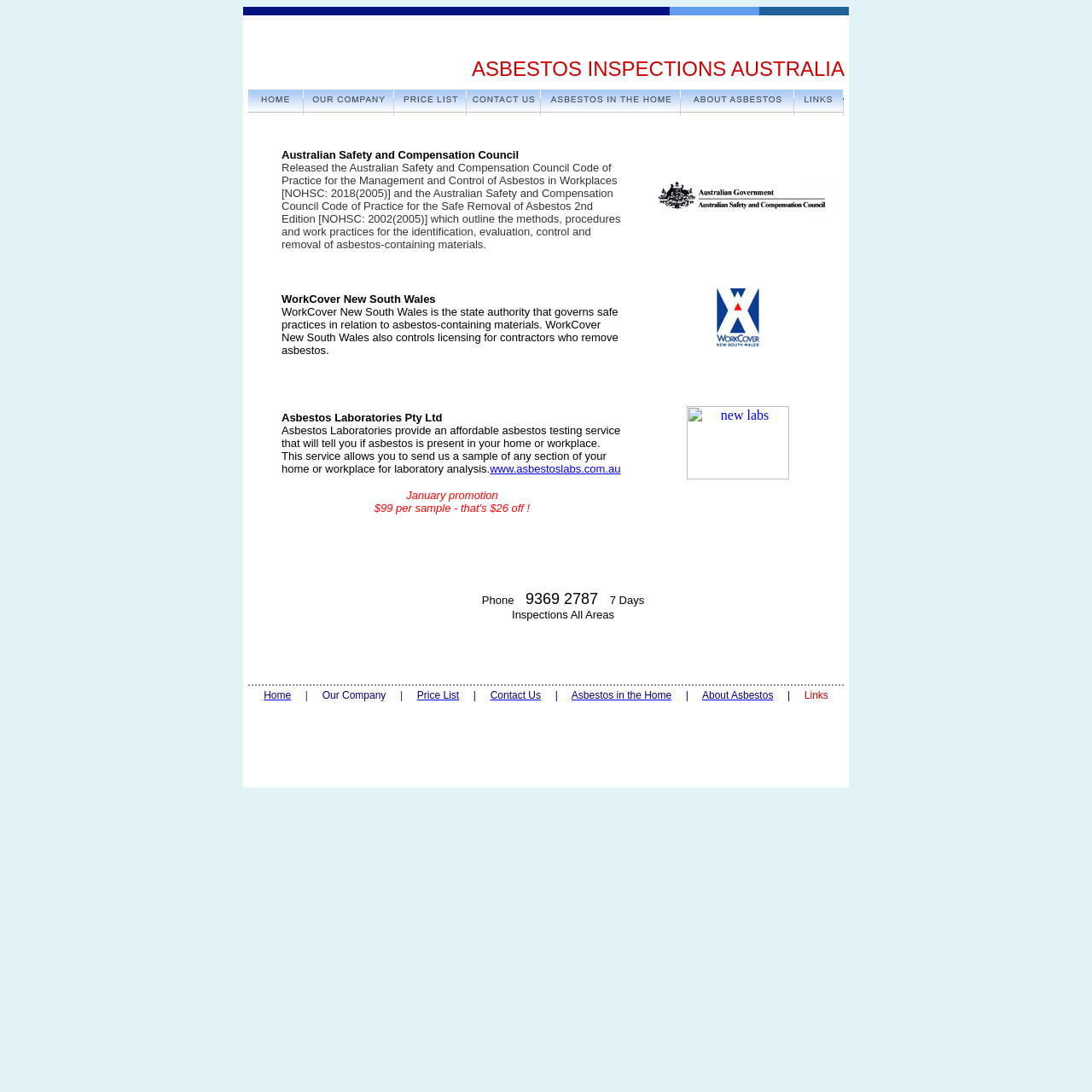Determine the bounding box coordinates of the region I should click to achieve the following instruction: "Learn about the National Gallery of Ireland". Ensure the bounding box coordinates are four float numbers between 0 and 1, i.e., [left, top, right, bottom].

None